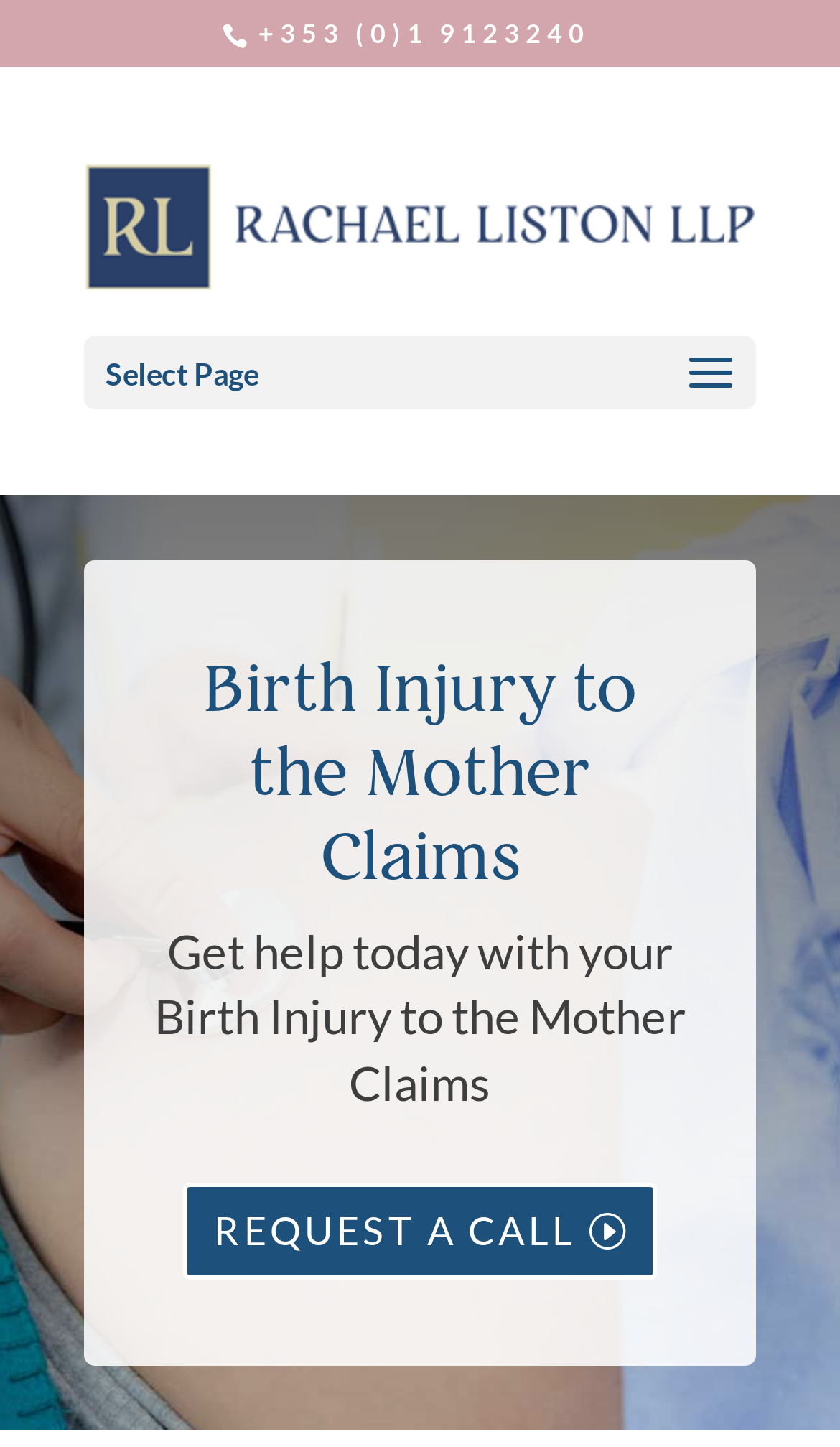Give a detailed explanation of the elements present on the webpage.

The webpage is about Liston Flavin Solicitors, a law firm specializing in maternal birth injury claims. At the top-left corner, there is a phone number link "+353 (0)1 9123240" that allows users to quickly contact the solicitors. 

Below the phone number, there is a prominent link "Rachael Liston Medical Negligence Solicitors" with an accompanying image, taking up a significant portion of the top section. This link is likely a profile or a page dedicated to Rachael Liston, a medical negligence solicitor.

To the right of the phone number, there is a "Select Page" dropdown menu. Below this menu, the main content of the webpage begins. A large heading "Birth Injury to the Mother Claims" dominates the center of the page, indicating the primary focus of the solicitors. 

Underneath the heading, a paragraph of text "Get help today with your Birth Injury to the Mother Claims" provides a brief overview of the services offered. Finally, a call-to-action link "REQUEST A CALL I" is positioned at the bottom-right corner, encouraging users to take action and seek help from the solicitors.